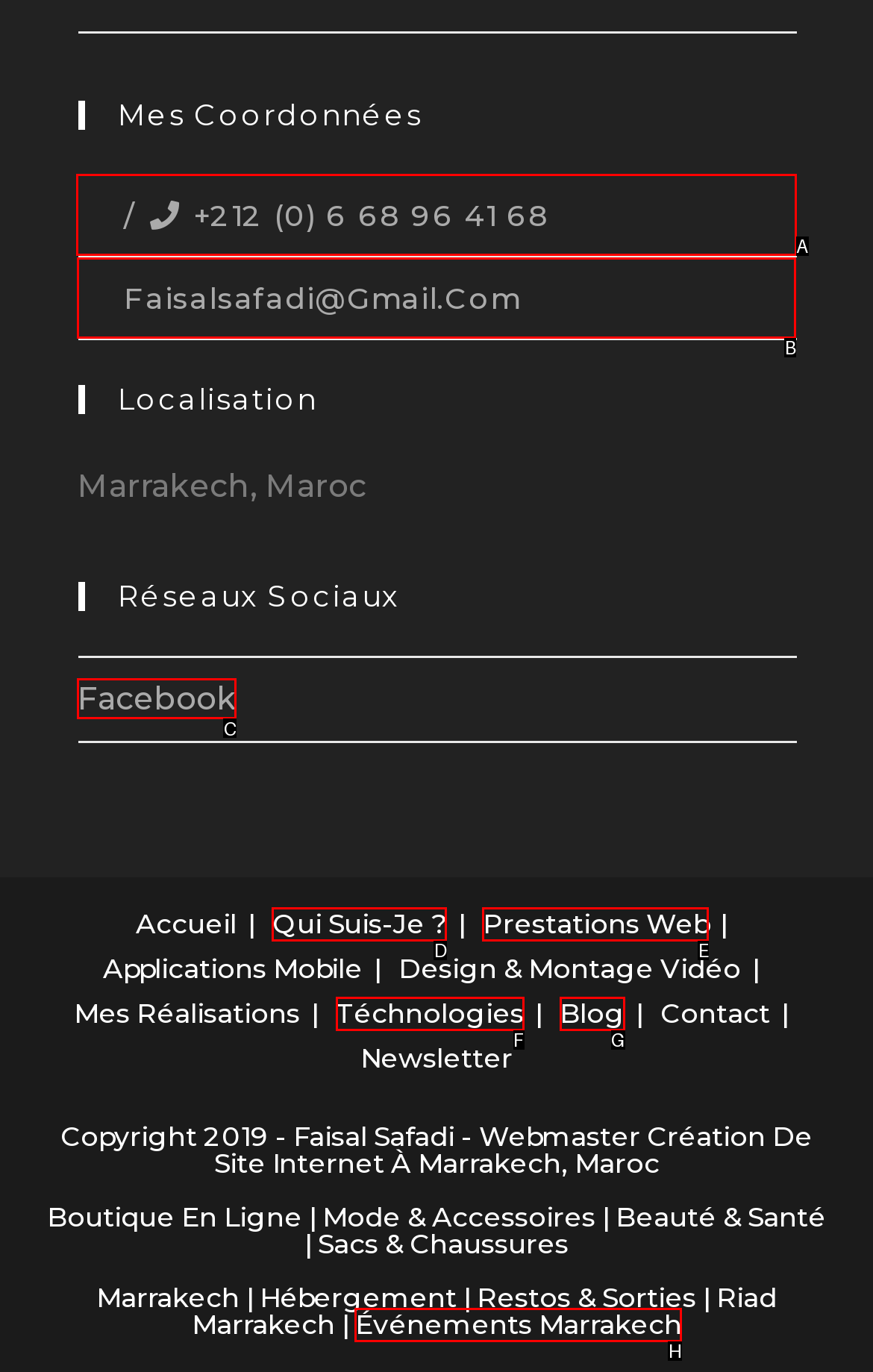Choose the HTML element to click for this instruction: Click on the link to view the history of 太平福德祠 Answer with the letter of the correct choice from the given options.

None